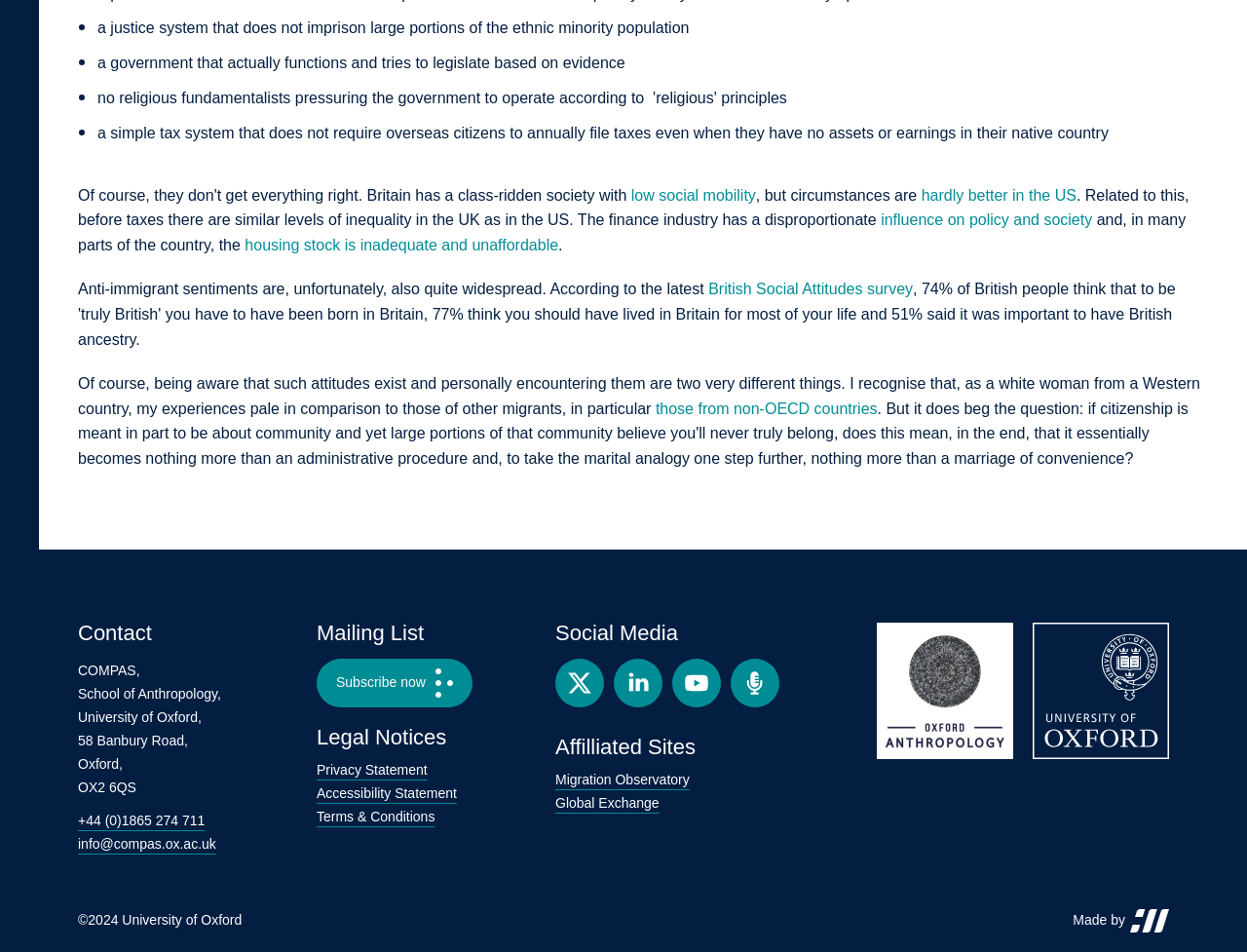Locate the bounding box of the user interface element based on this description: "influence on policy and society".

[0.706, 0.222, 0.876, 0.24]